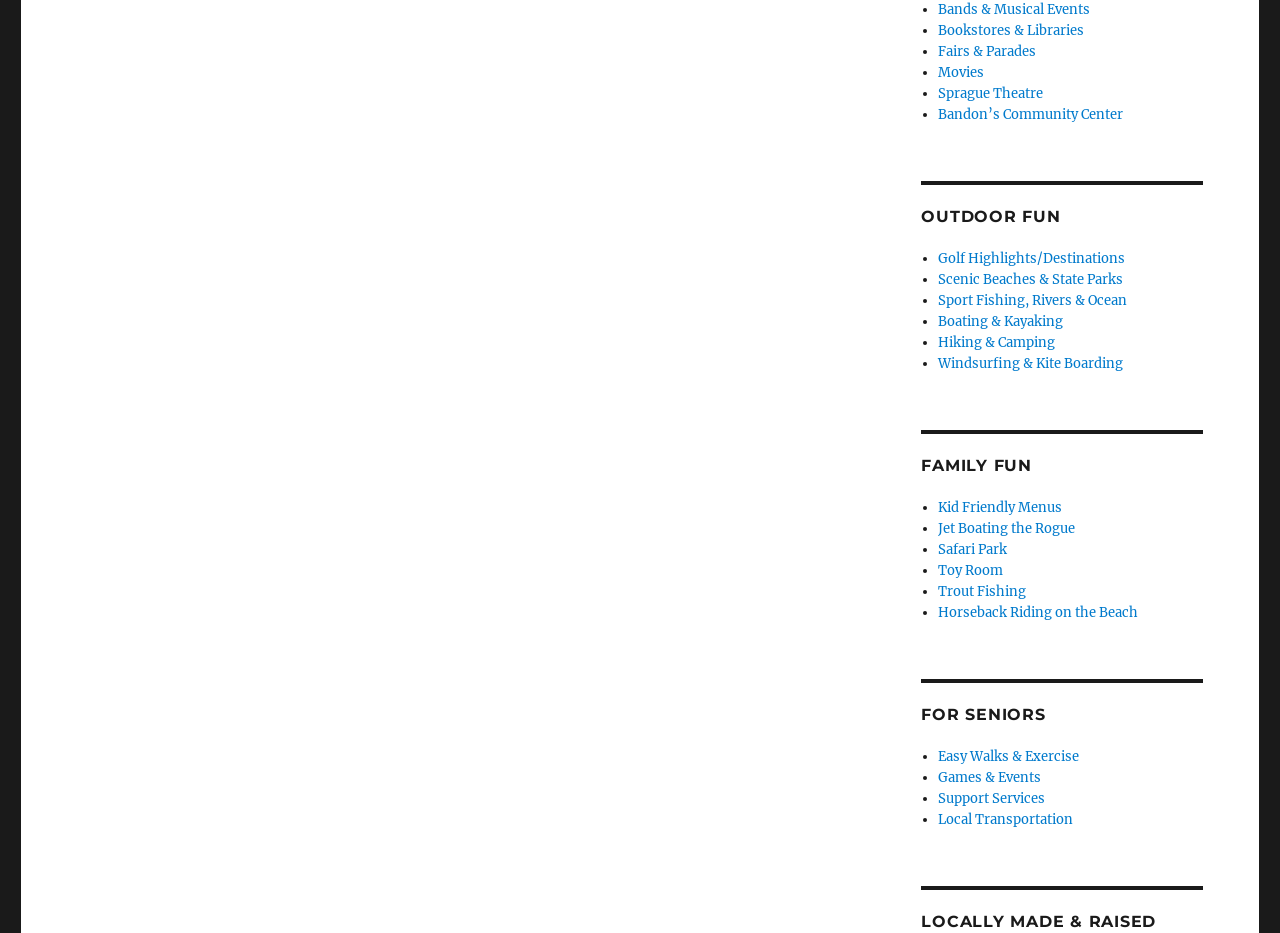Identify the bounding box for the UI element specified in this description: "Fairs & Parades". The coordinates must be four float numbers between 0 and 1, formatted as [left, top, right, bottom].

[0.733, 0.046, 0.809, 0.064]